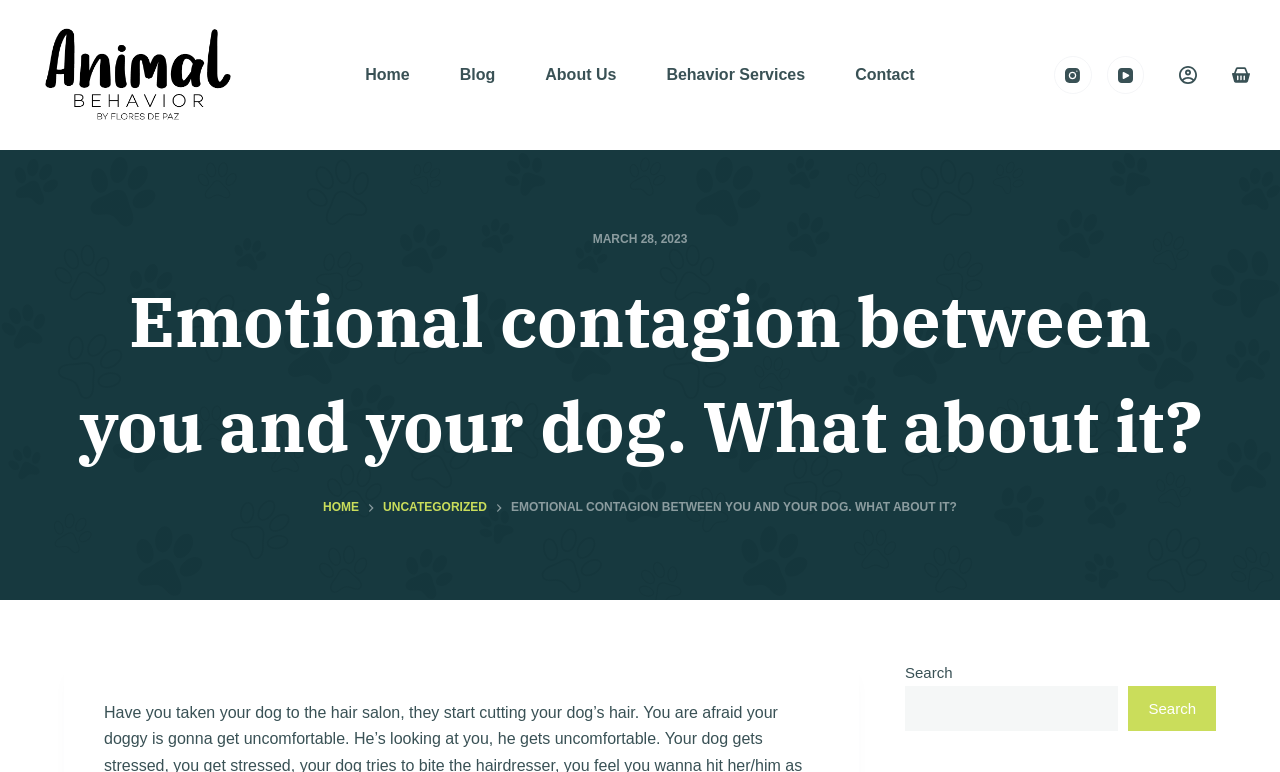Explain the features and main sections of the webpage comprehensively.

This webpage is about animal behavior, specifically emotional contagion between humans and dogs. At the top left, there is a link to skip to the content. Next to it, there is a link to the website's logo, "Animal Behavior", accompanied by an image. 

On the top right, there is a horizontal navigation menu with five menu items: "Home", "Blog", "About Us", "Behavior Services", and "Contact". Below the navigation menu, there are three links to social media platforms: "Instagram", "YouTube", and "Login" and "Shopping cart" links.

The main content of the webpage is headed by a title "Emotional contagion between you and your dog. What about it?" in a large font. Below the title, there is a date "MARCH 28, 2023" displayed. The article's content starts with a brief introduction, "Have you taken your dog to the hair salon, they start cutting your dog's hair. You are afraid your doggy is gonna get uncomfortable. He's looking at you, he get". 

On the right side of the article, there are two links: "HOME" and "UNCATEGORIZED". At the bottom right, there is a search bar with a search button.